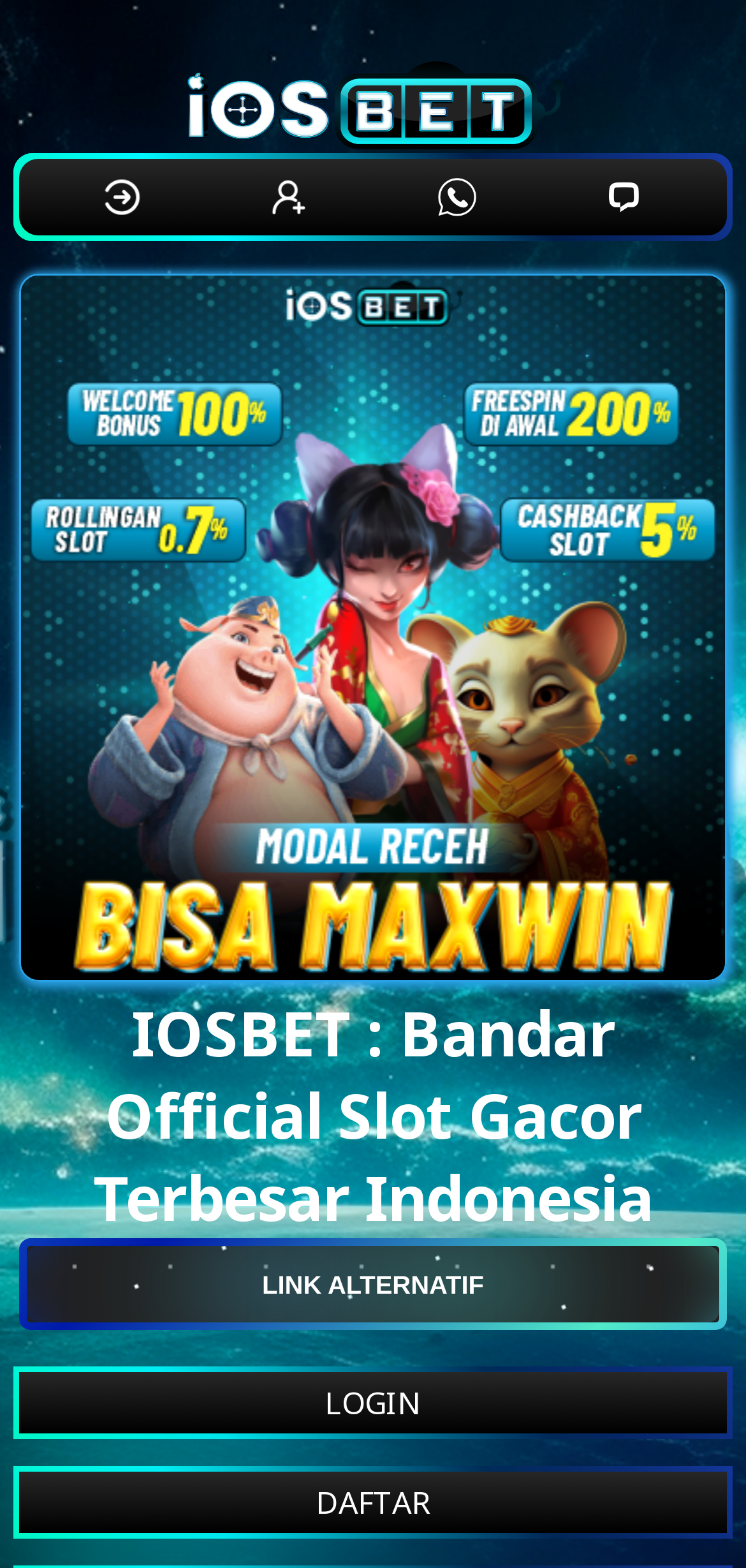Give a one-word or one-phrase response to the question: 
How many buttons are there in the top section?

4